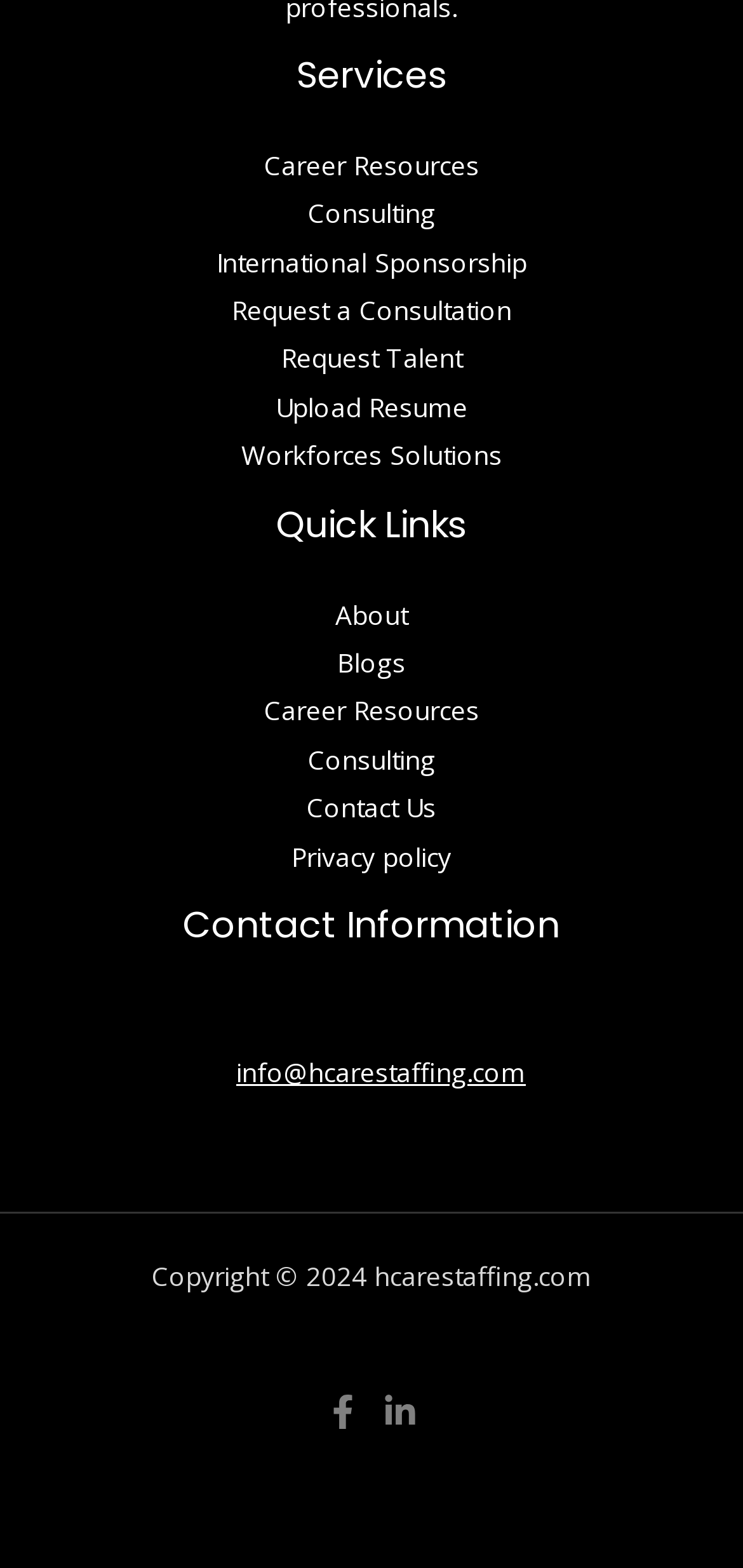Identify the bounding box coordinates for the region of the element that should be clicked to carry out the instruction: "View About page". The bounding box coordinates should be four float numbers between 0 and 1, i.e., [left, top, right, bottom].

[0.451, 0.38, 0.549, 0.403]